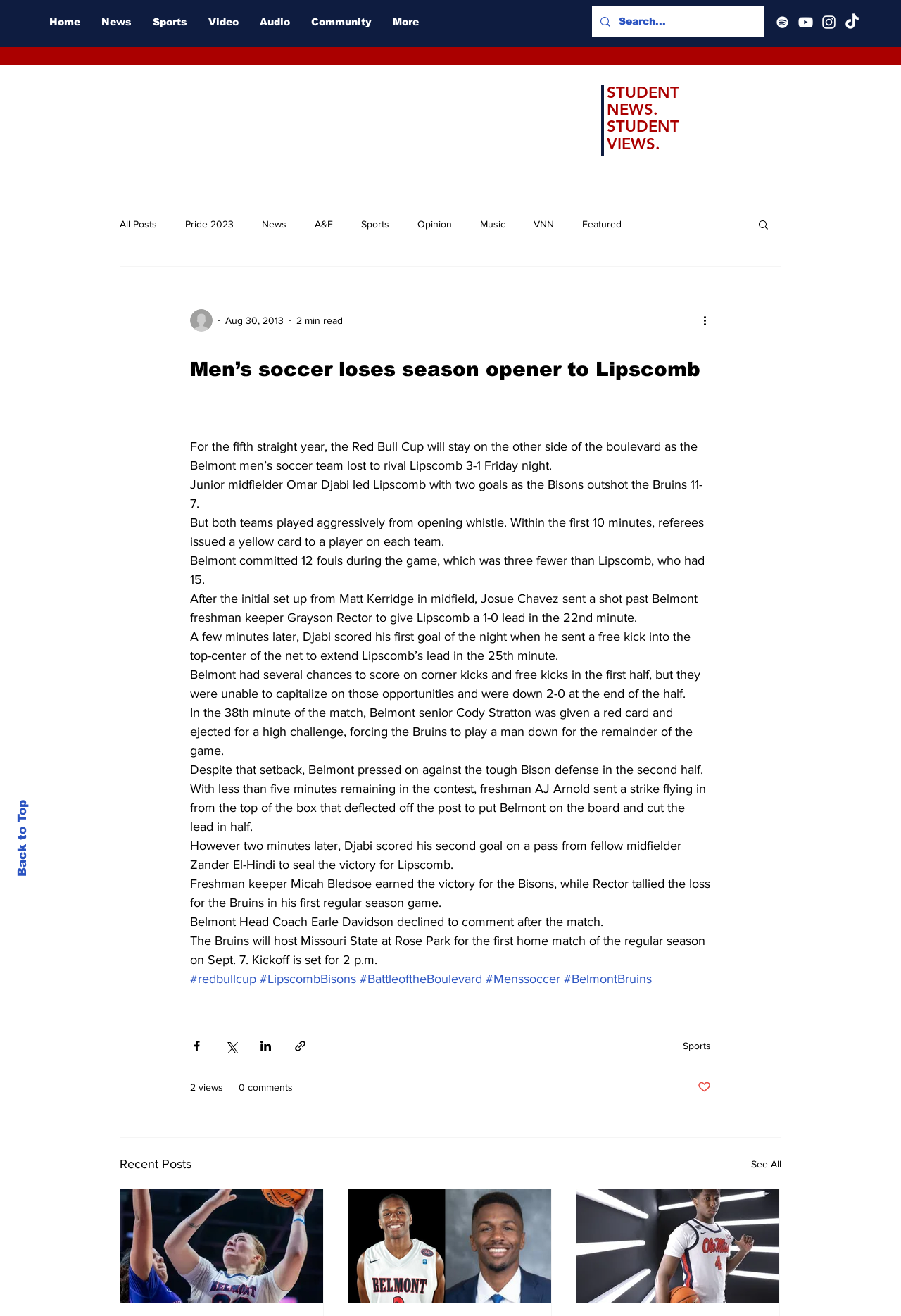How many fouls did Belmont commit during the game?
Please analyze the image and answer the question with as much detail as possible.

The answer can be found in the article section of the webpage, where it mentions 'Belmont committed 12 fouls during the game, which was three fewer than Lipscomb, who had 15.'